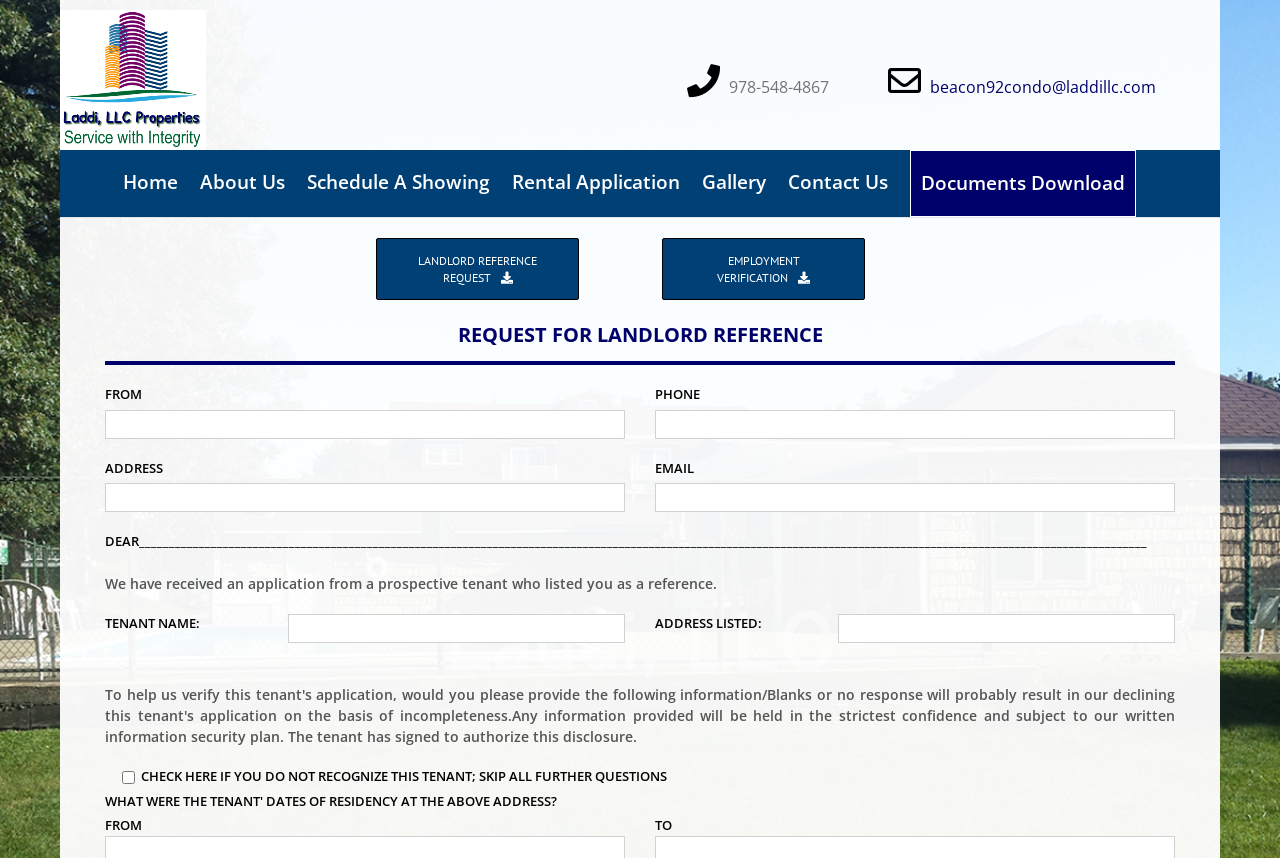Identify the bounding box coordinates of the part that should be clicked to carry out this instruction: "Click the 'Laddi, LLC Properties Logo' link".

[0.047, 0.012, 0.161, 0.175]